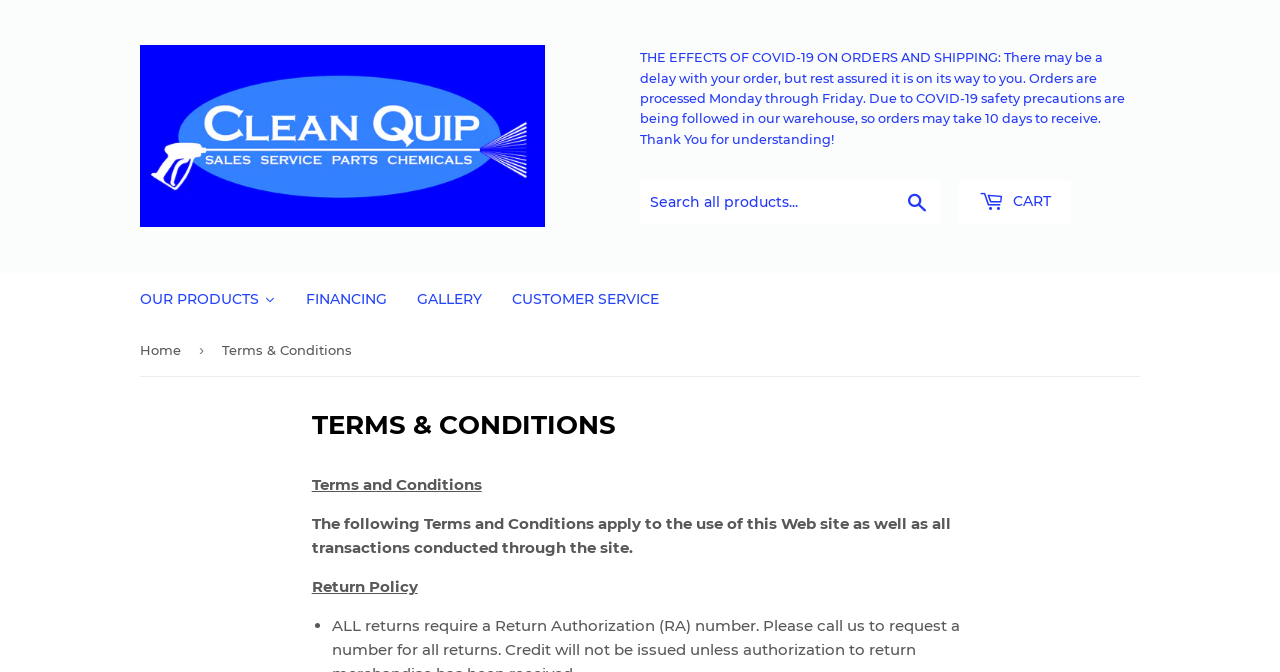Identify the text that serves as the heading for the webpage and generate it.

TERMS & CONDITIONS